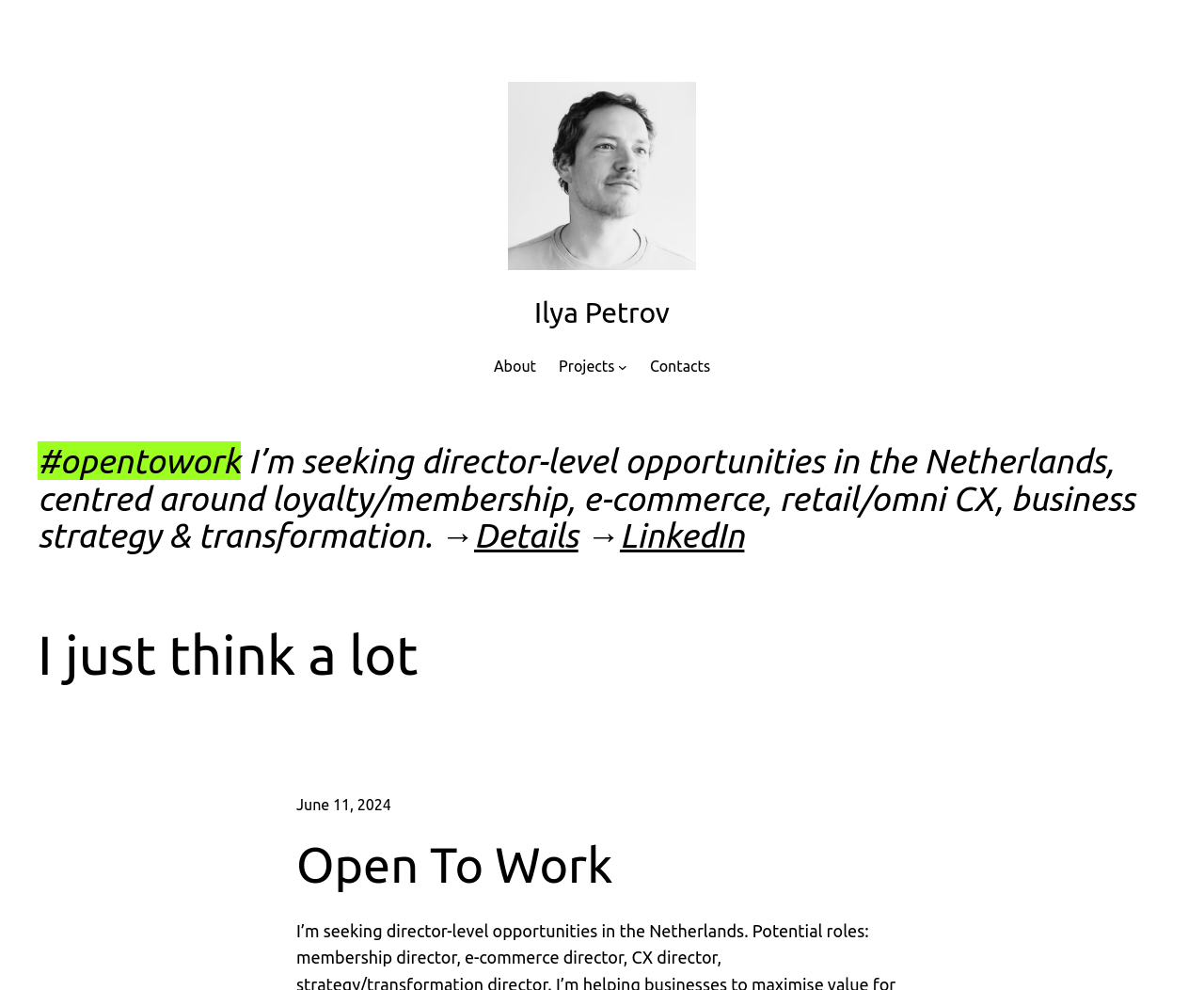Pinpoint the bounding box coordinates of the area that should be clicked to complete the following instruction: "View 'Open To Work' details". The coordinates must be given as four float numbers between 0 and 1, i.e., [left, top, right, bottom].

[0.246, 0.844, 0.509, 0.904]